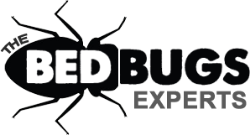What is depicted in the logo?
Please provide a detailed and thorough answer to the question.

The logo of 'The Bed Bugs Experts' prominently showcases a stylized depiction of a bed bug alongside the text, which represents the pests themselves and emphasizes the expertise in tackling bed bug issues.